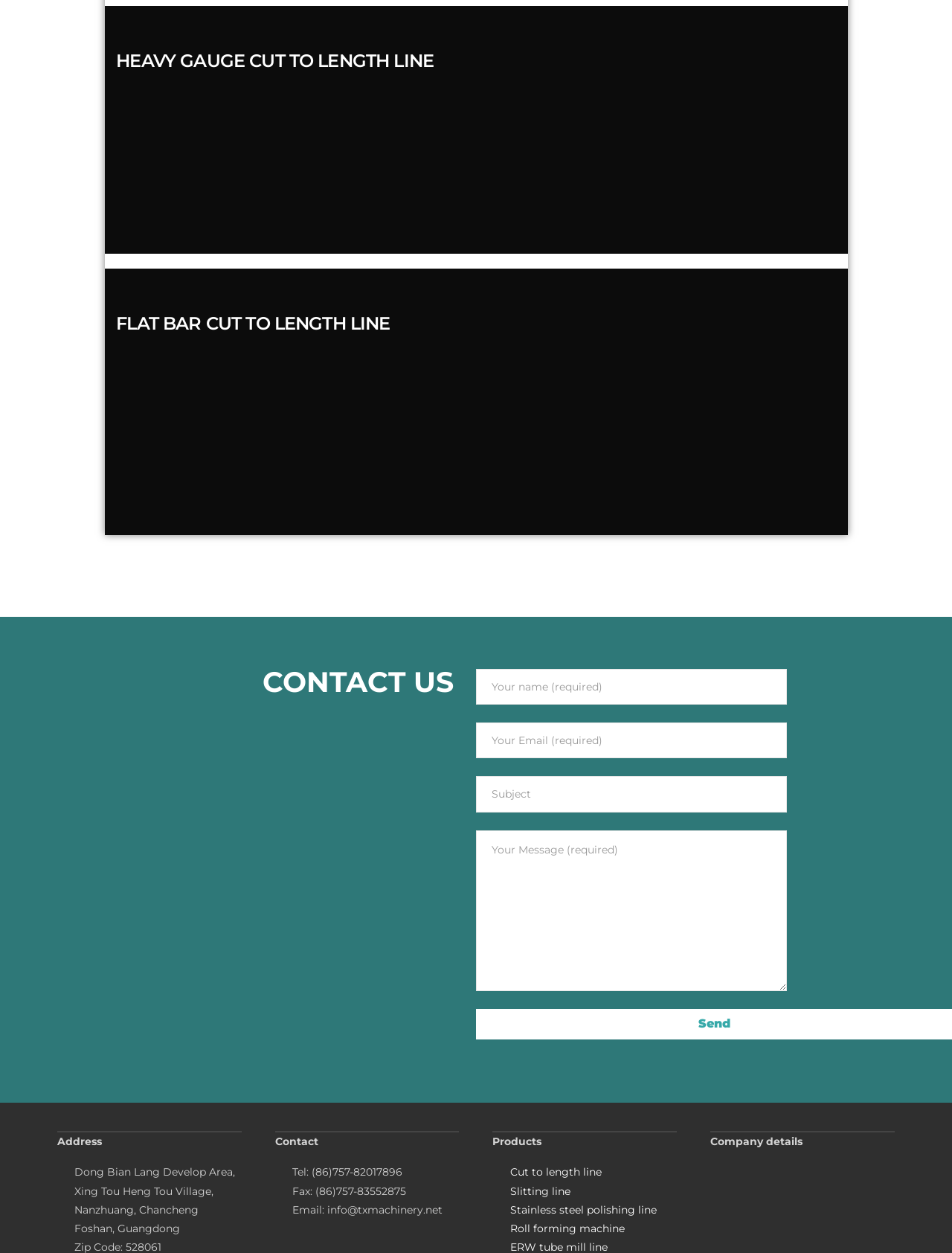Please specify the bounding box coordinates of the clickable region necessary for completing the following instruction: "Click the 'CONTACT US' link". The coordinates must consist of four float numbers between 0 and 1, i.e., [left, top, right, bottom].

[0.276, 0.53, 0.477, 0.558]